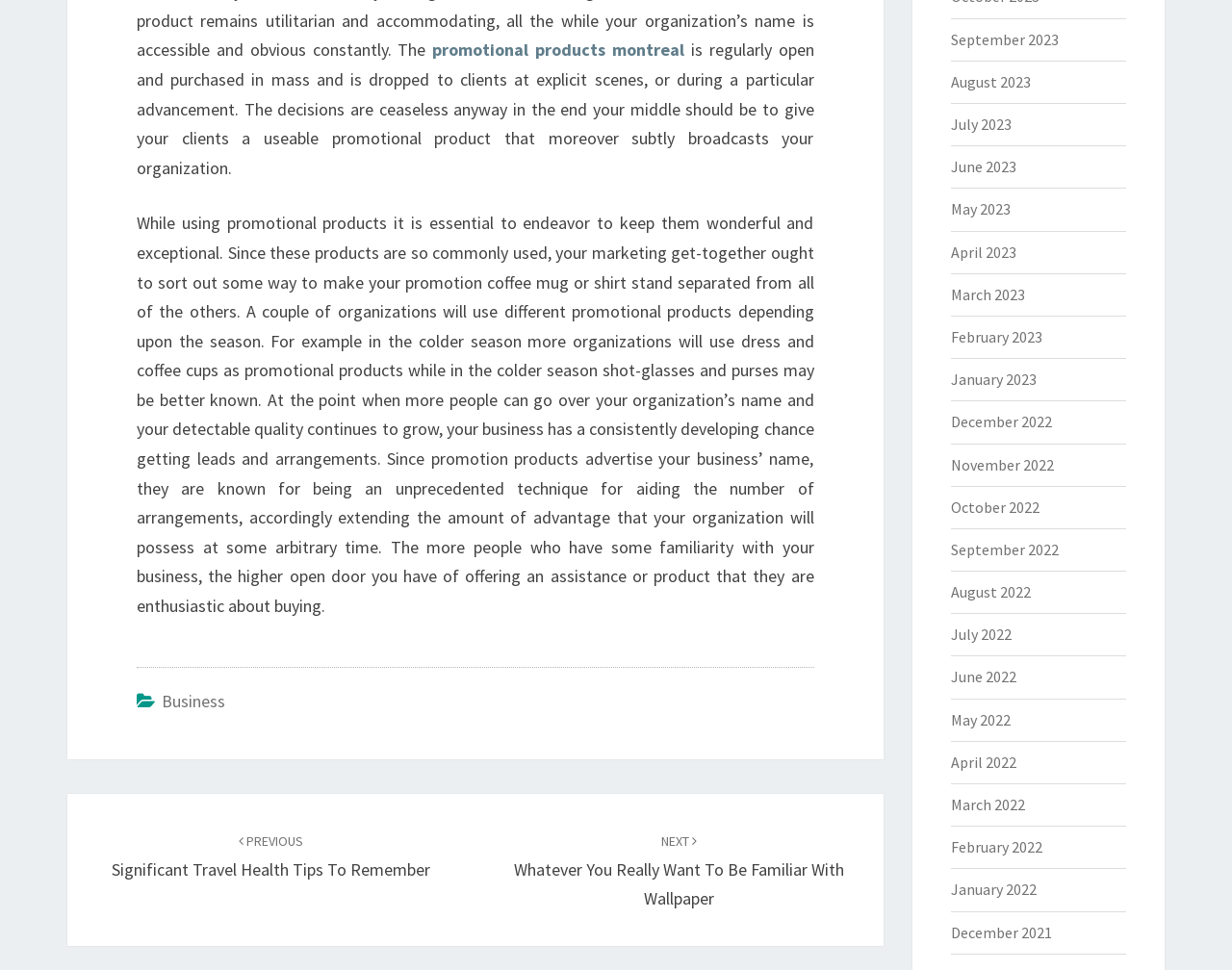With reference to the screenshot, provide a detailed response to the question below:
What type of content is available on this website?

The presence of links to previous and next posts, as well as a list of archived posts by month, suggests that this website contains blog posts. The content of the page also appears to be a blog post discussing promotional products.